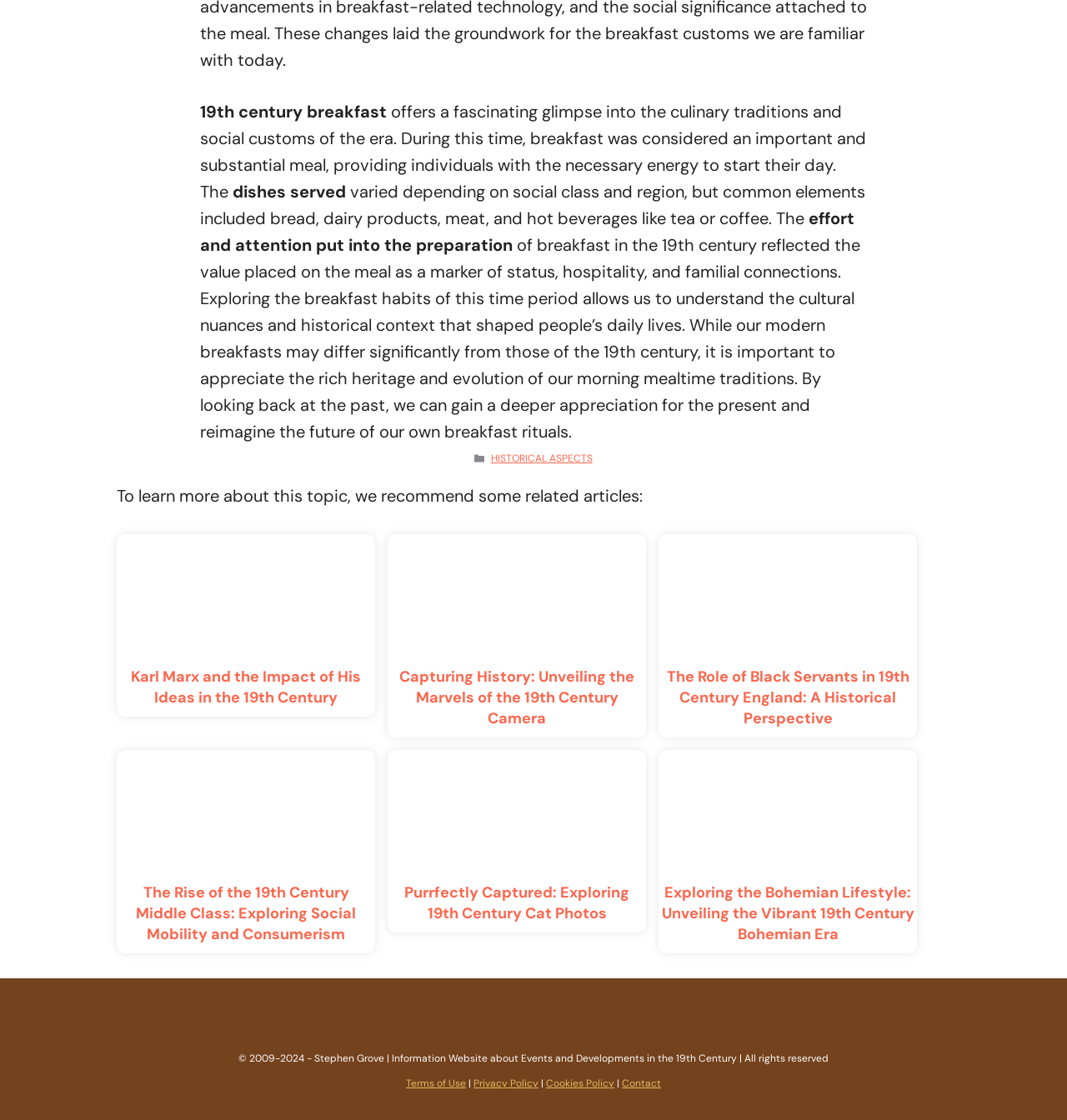Please find the bounding box coordinates of the element that you should click to achieve the following instruction: "Visit the website". The coordinates should be presented as four float numbers between 0 and 1: [left, top, right, bottom].

None